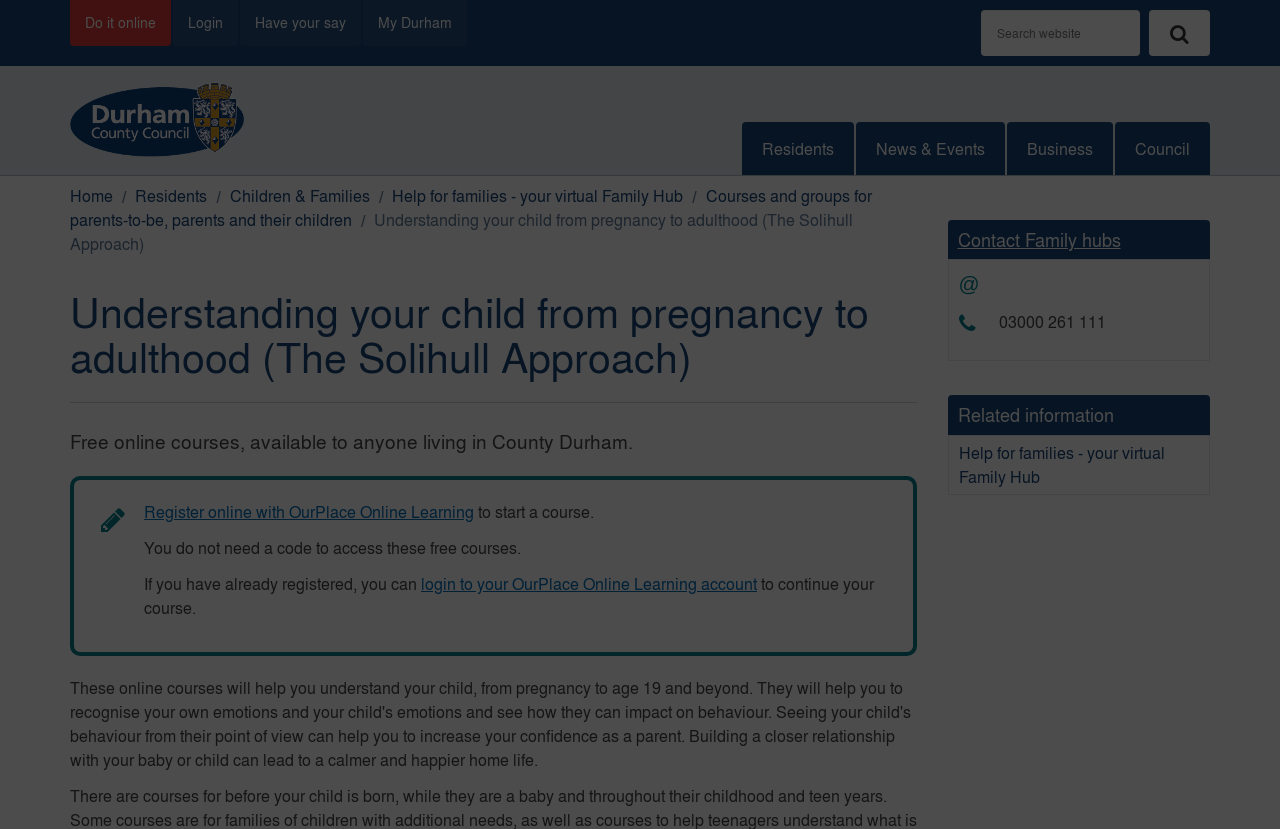Determine the bounding box coordinates for the area that needs to be clicked to fulfill this task: "Search the website". The coordinates must be given as four float numbers between 0 and 1, i.e., [left, top, right, bottom].

[0.766, 0.012, 0.891, 0.068]